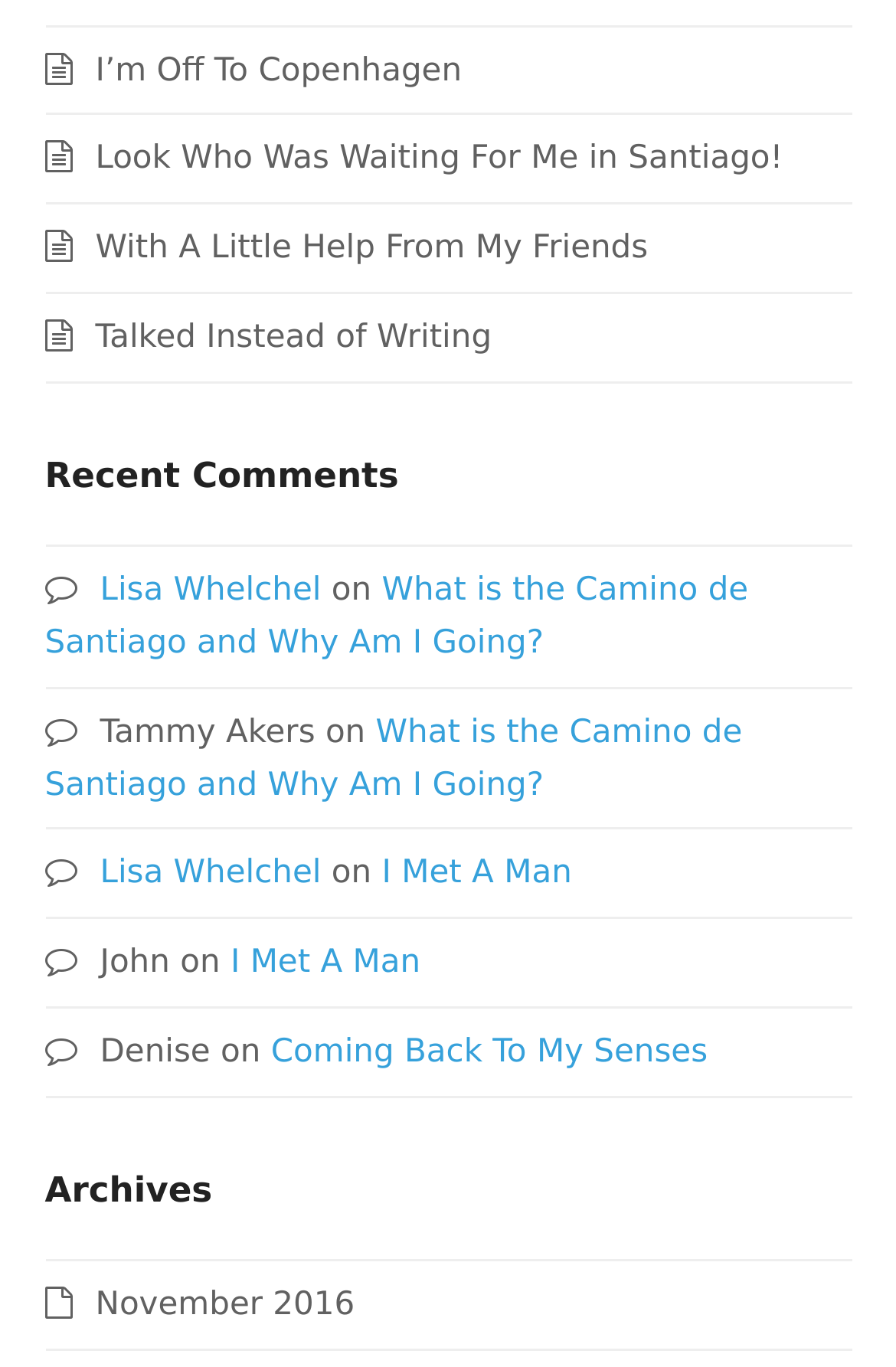Please answer the following question using a single word or phrase: 
What is the first link on the webpage?

I’m Off To Copenhagen